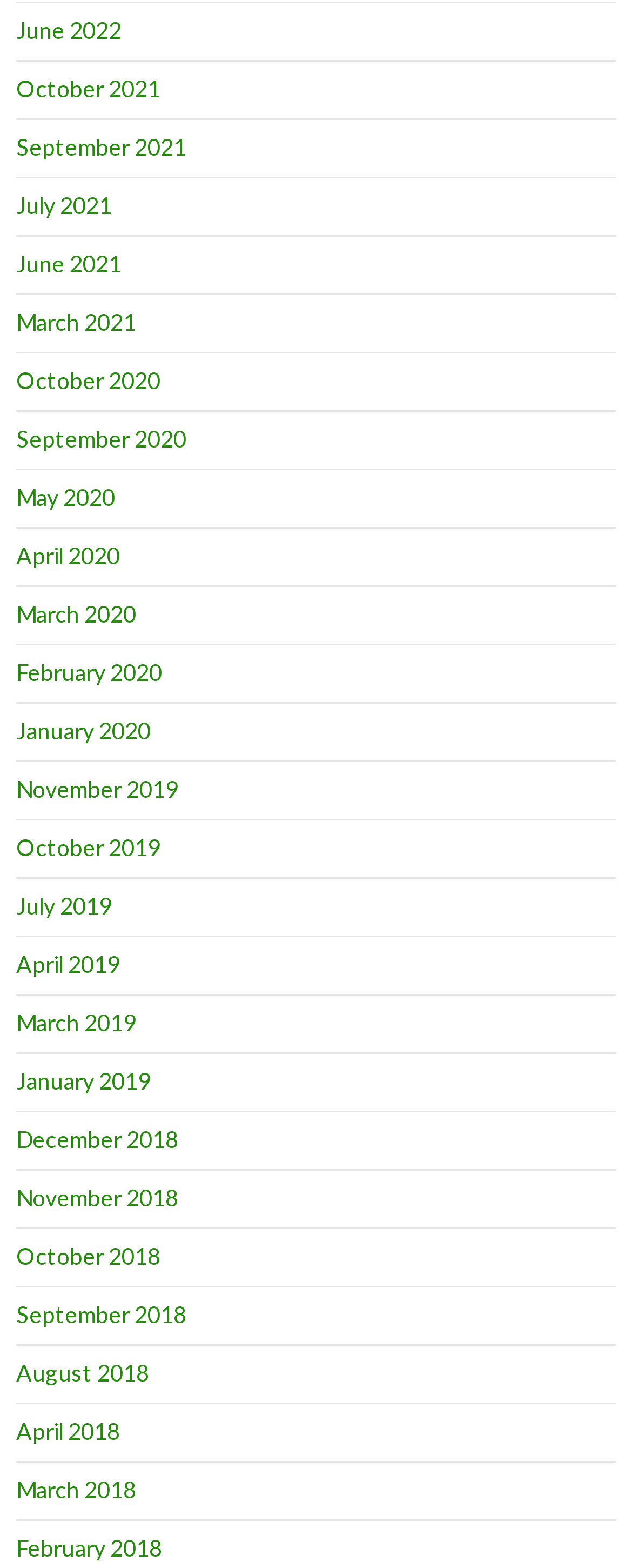Please identify the bounding box coordinates for the region that you need to click to follow this instruction: "view June 2021".

[0.026, 0.159, 0.192, 0.177]